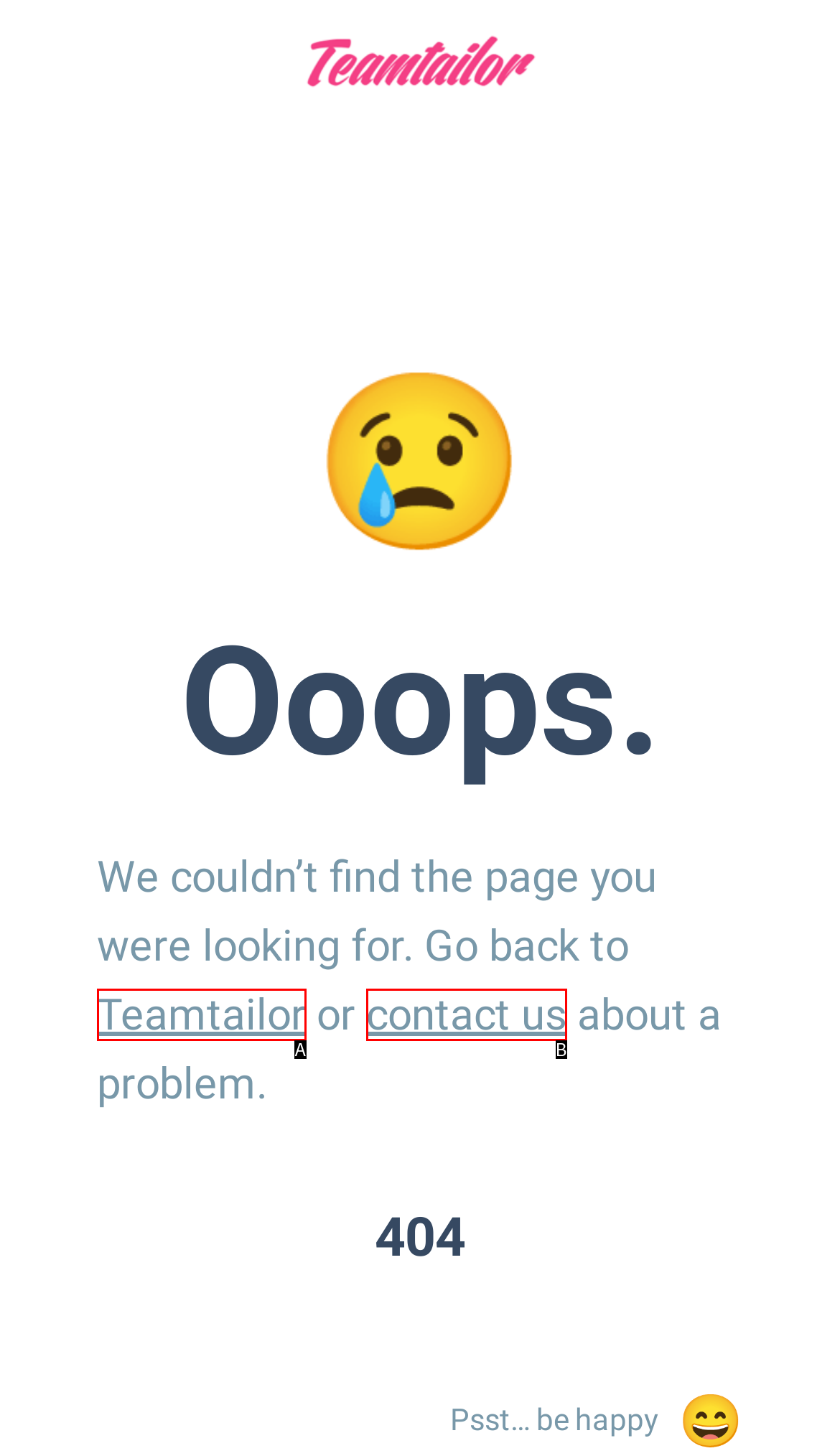From the given choices, identify the element that matches: contact us
Answer with the letter of the selected option.

B